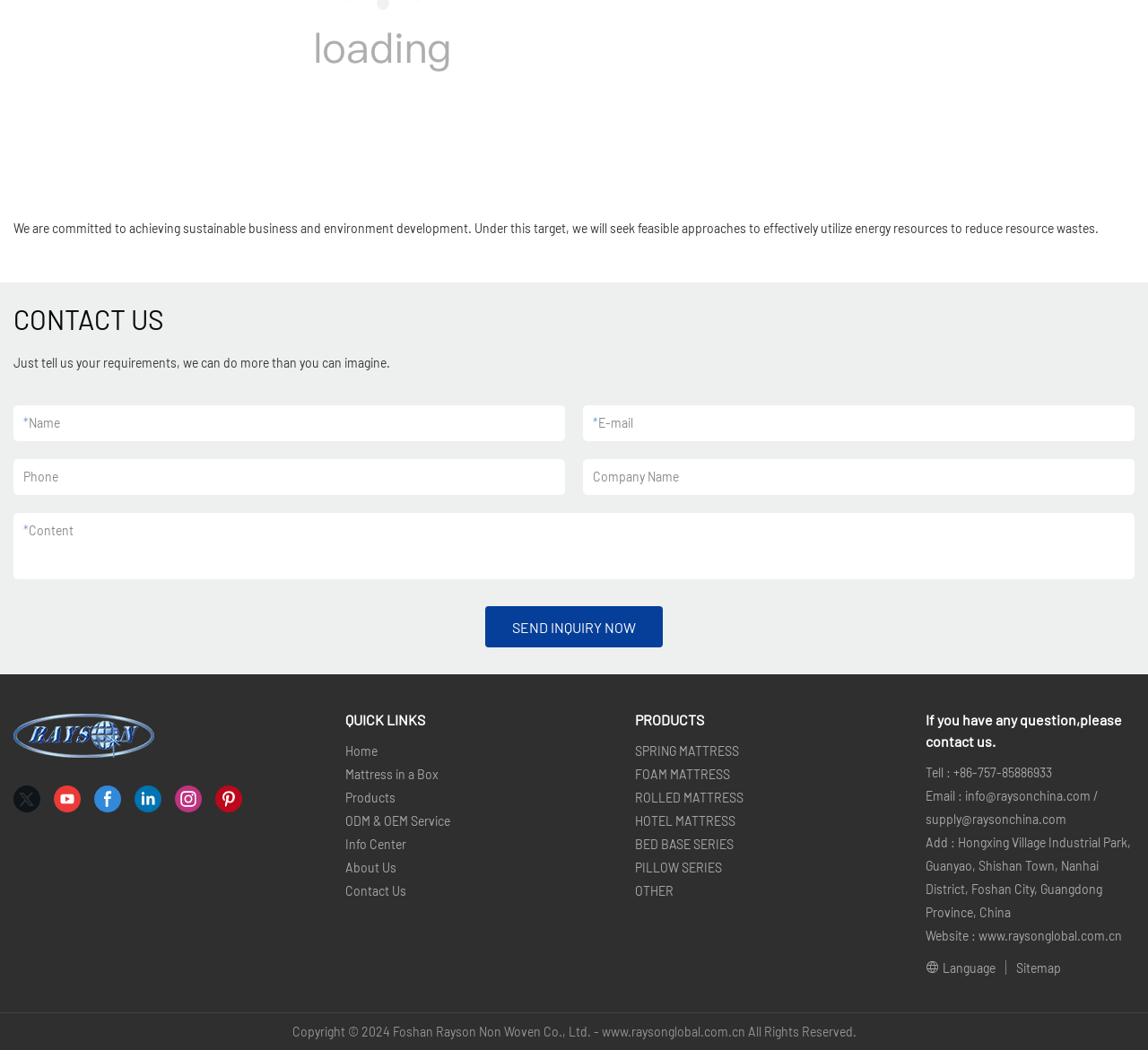Locate the bounding box coordinates of the area that needs to be clicked to fulfill the following instruction: "Zoom in". The coordinates should be in the format of four float numbers between 0 and 1, namely [left, top, right, bottom].

None